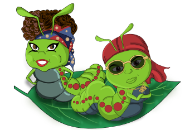Describe the image with as much detail as possible.

The image features two playful cartoon caterpillars with vibrant green bodies, each showcasing unique styles. The caterpillar on the left is adorned with a large, curly hairstyle and wears a headscarf, exuding a confident and sassy vibe. In contrast, the caterpillar on the right sports stylish sunglasses and a red bandana, relaxing casually with a laid-back demeanor. They are both positioned on a large green leaf, emphasizing their connection to nature and a fun, whimsical theme. The overall design captures a lively fusion of personality and charm, adding a humorous twist to their insect characters.